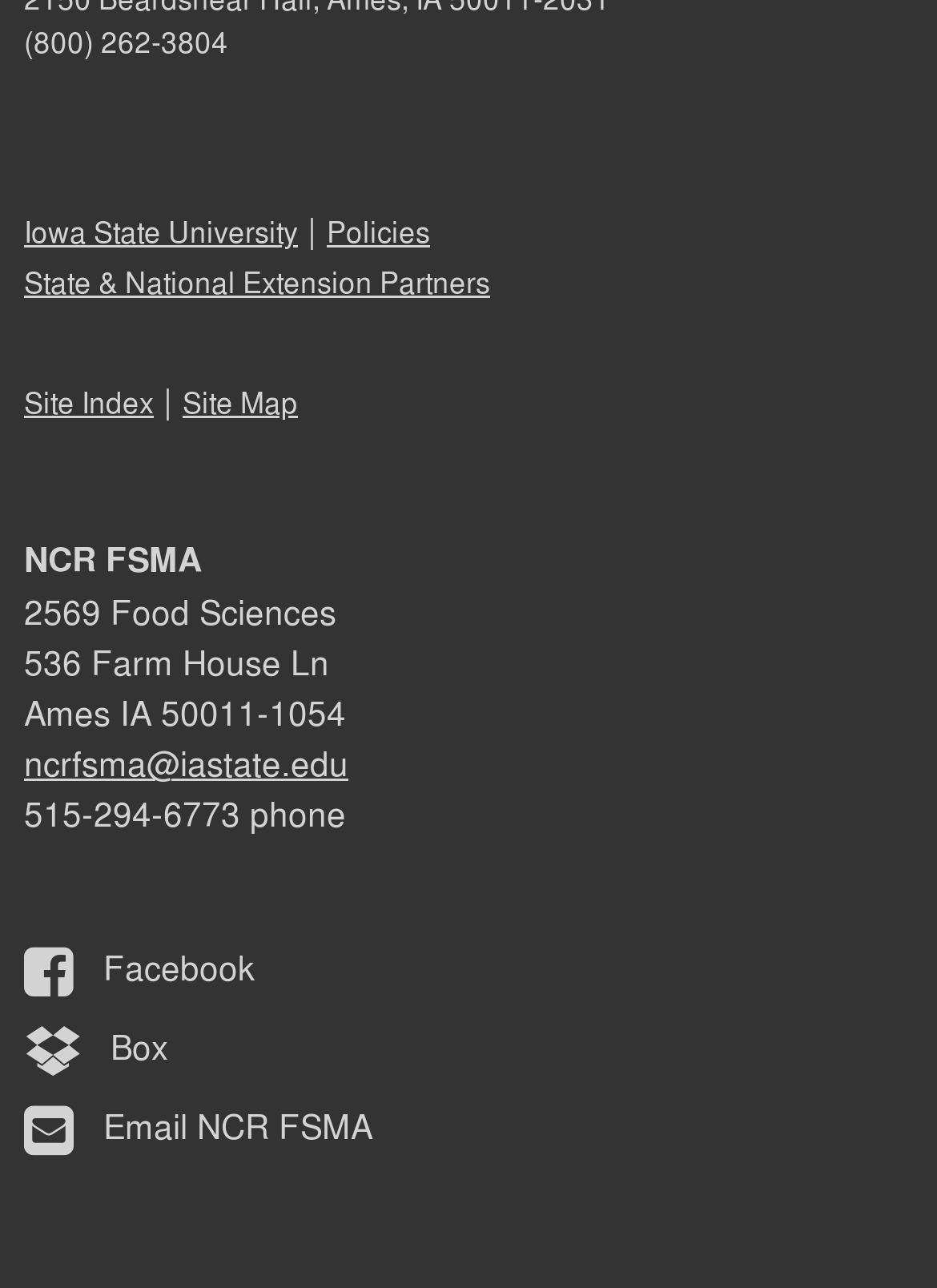Identify the bounding box coordinates of the area that should be clicked in order to complete the given instruction: "view Facebook page". The bounding box coordinates should be four float numbers between 0 and 1, i.e., [left, top, right, bottom].

[0.026, 0.731, 0.956, 0.787]